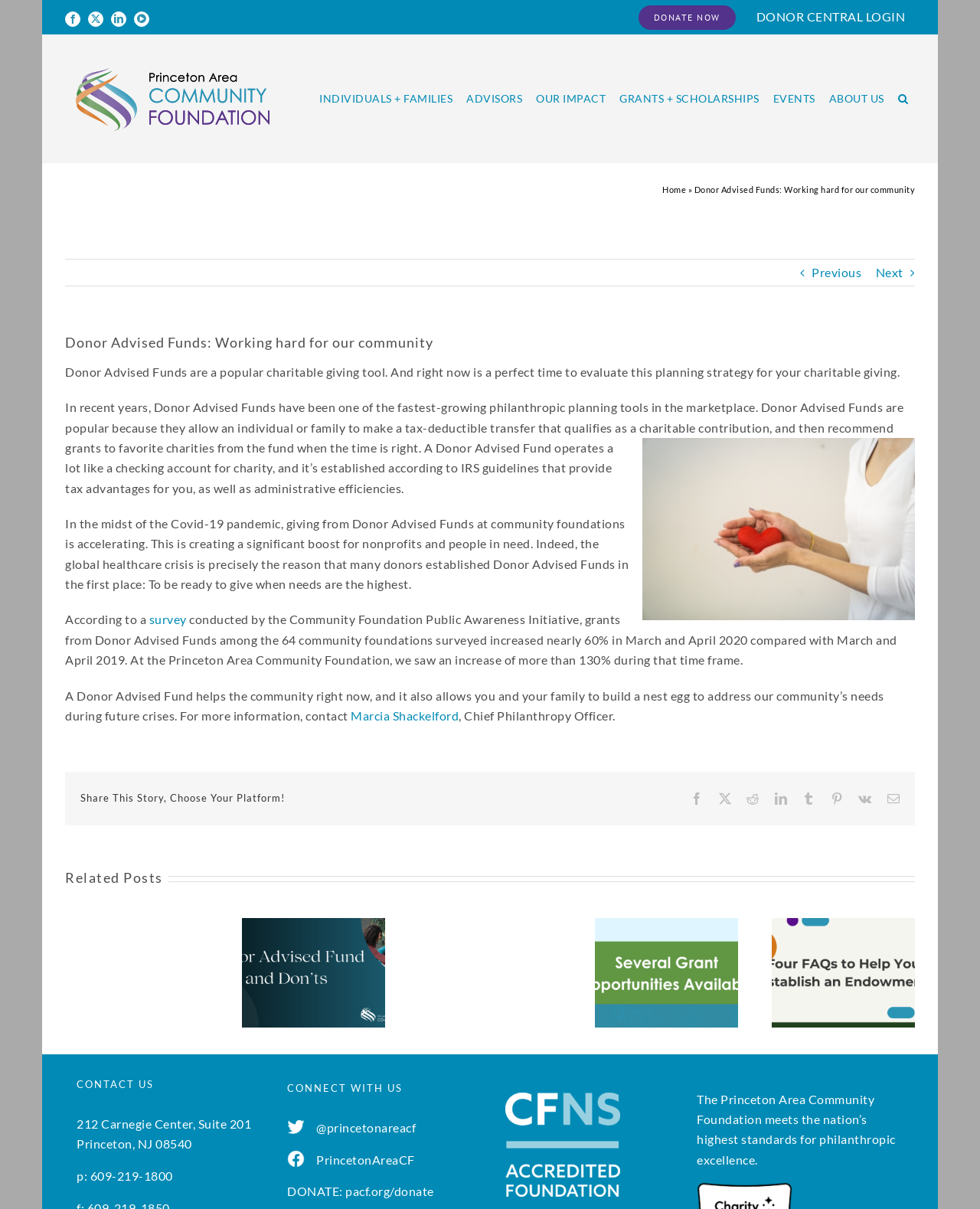Answer this question in one word or a short phrase: How can I contact the organization?

By phone or mail